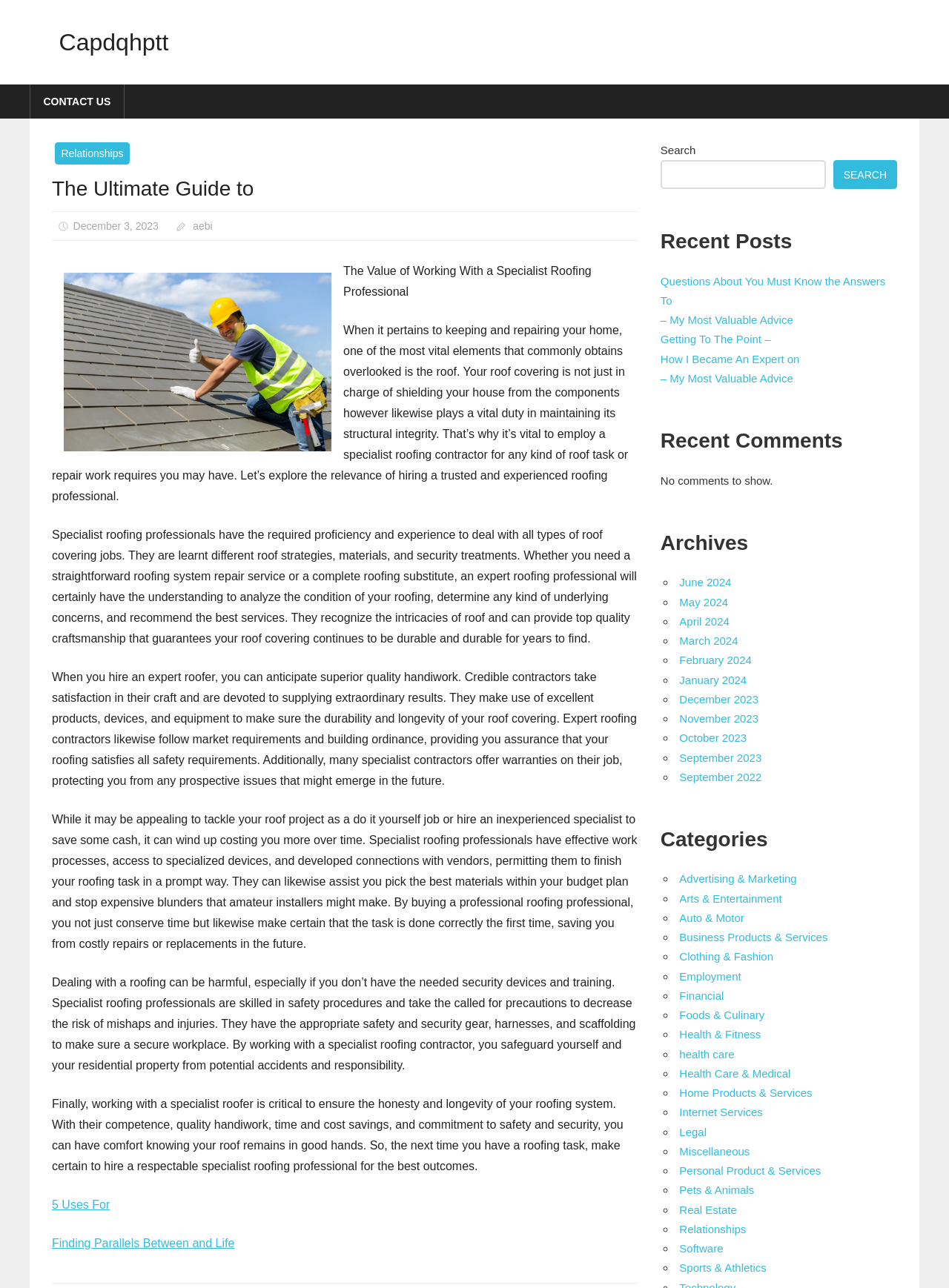Determine the bounding box for the UI element as described: "Miscellaneous". The coordinates should be represented as four float numbers between 0 and 1, formatted as [left, top, right, bottom].

[0.716, 0.889, 0.79, 0.899]